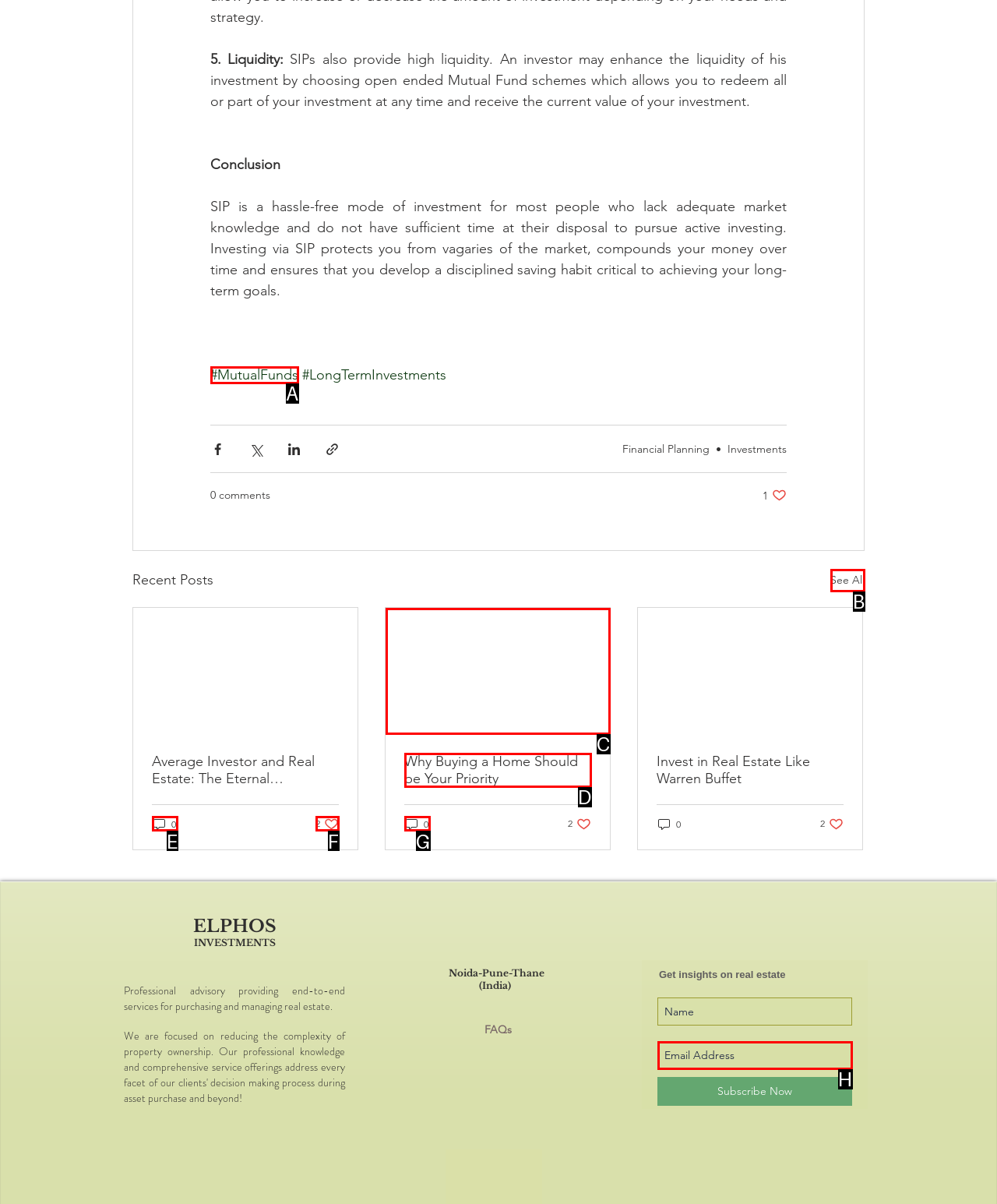Determine the option that best fits the description: aria-label="Email Address" name="email" placeholder="Email Address"
Reply with the letter of the correct option directly.

H